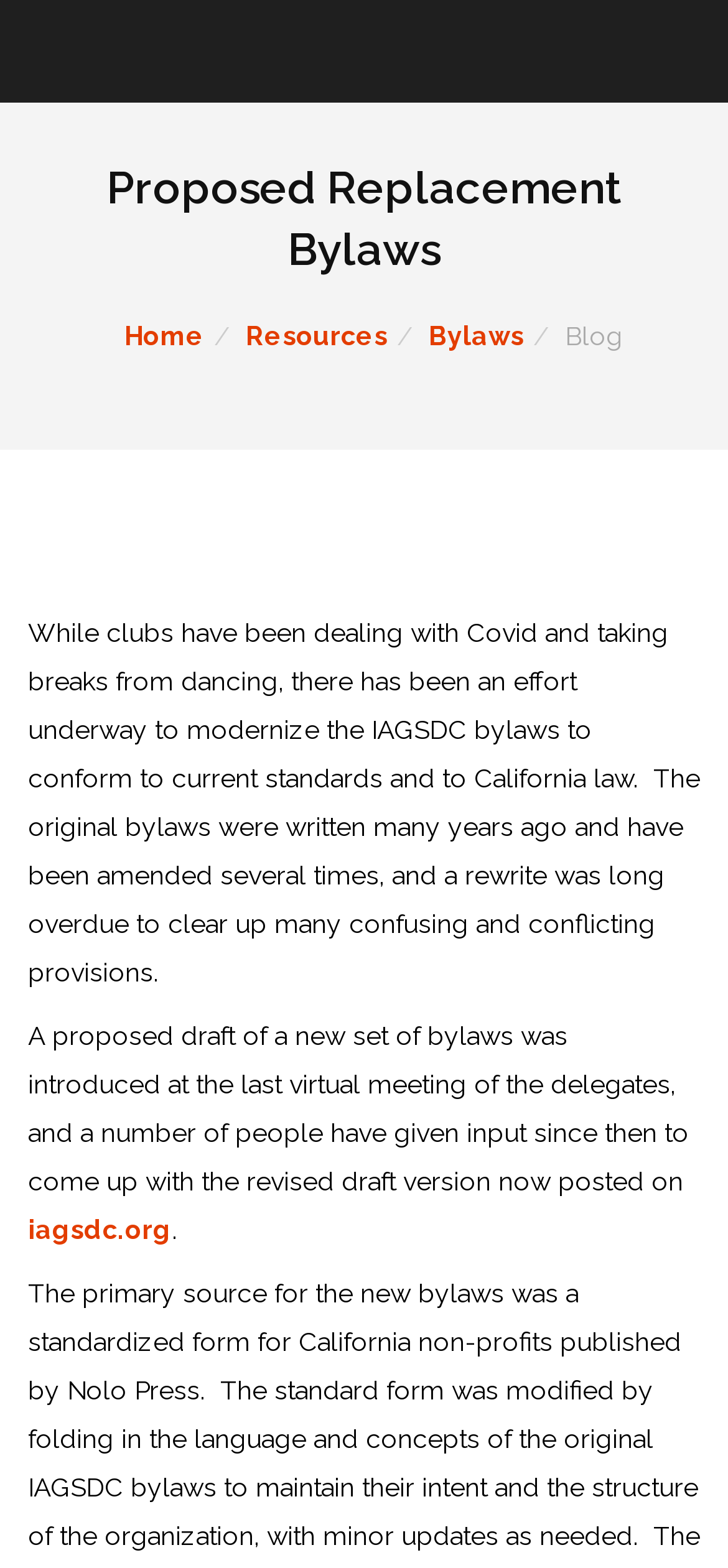Using the provided description Skip to main content, find the bounding box coordinates for the UI element. Provide the coordinates in (top-left x, top-left y, bottom-right x, bottom-right y) format, ensuring all values are between 0 and 1.

[0.0, 0.065, 0.377, 0.067]